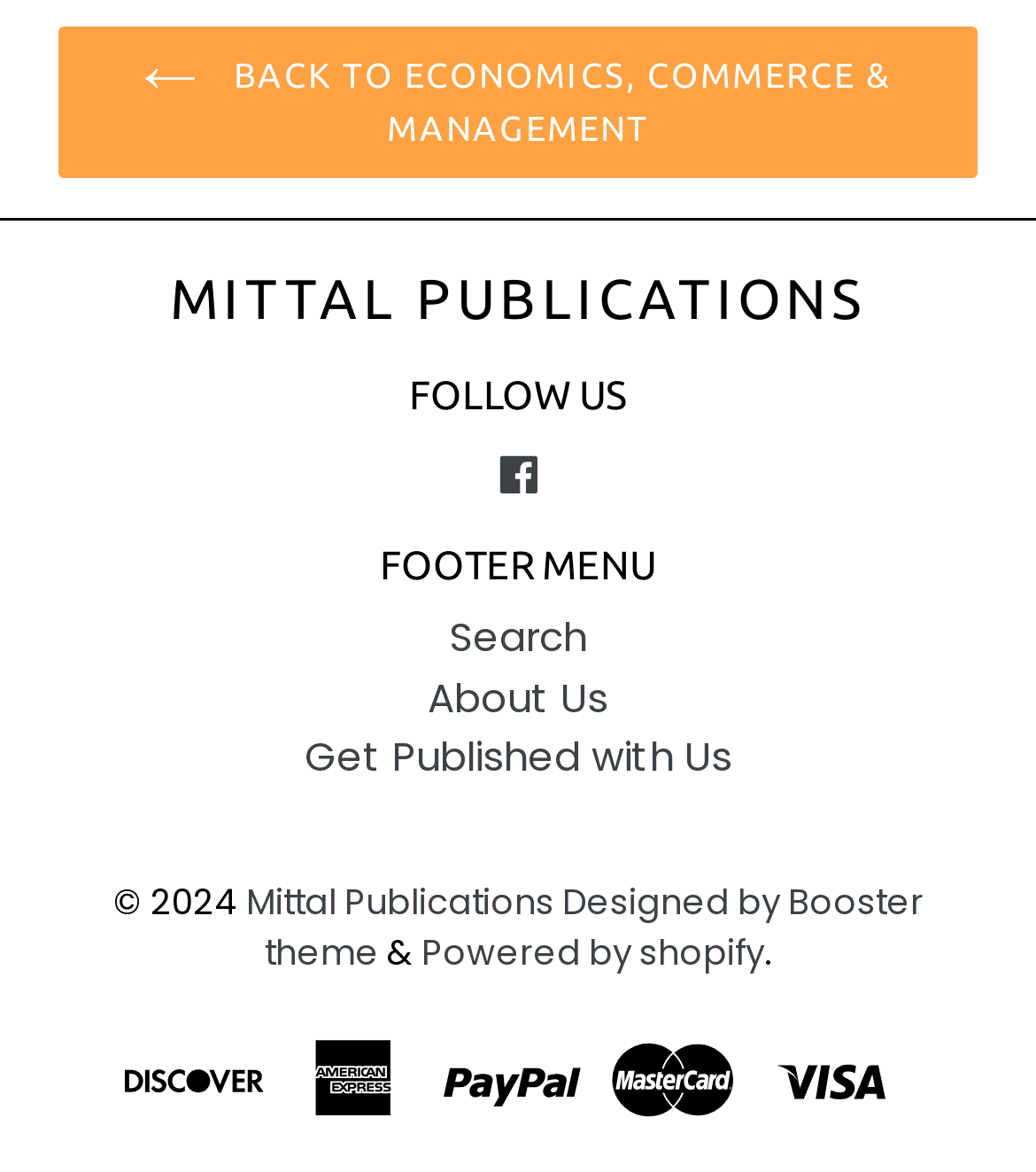Can you find the bounding box coordinates for the element to click on to achieve the instruction: "follow us on facebook"?

[0.473, 0.377, 0.527, 0.429]